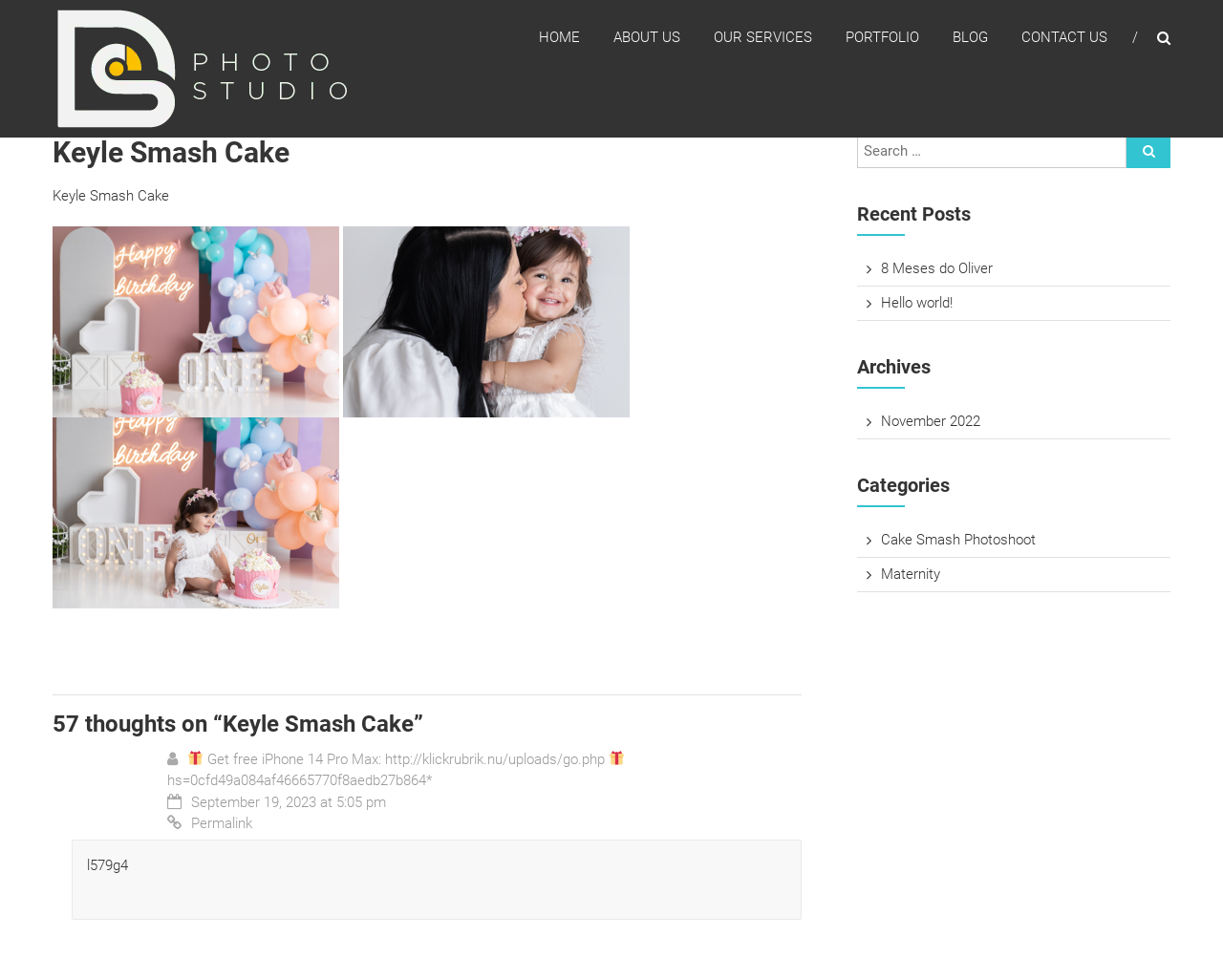Given the description Japanese site, predict the bounding box coordinates of the UI element. Ensure the coordinates are in the format (top-left x, top-left y, bottom-right x, bottom-right y) and all values are between 0 and 1.

None